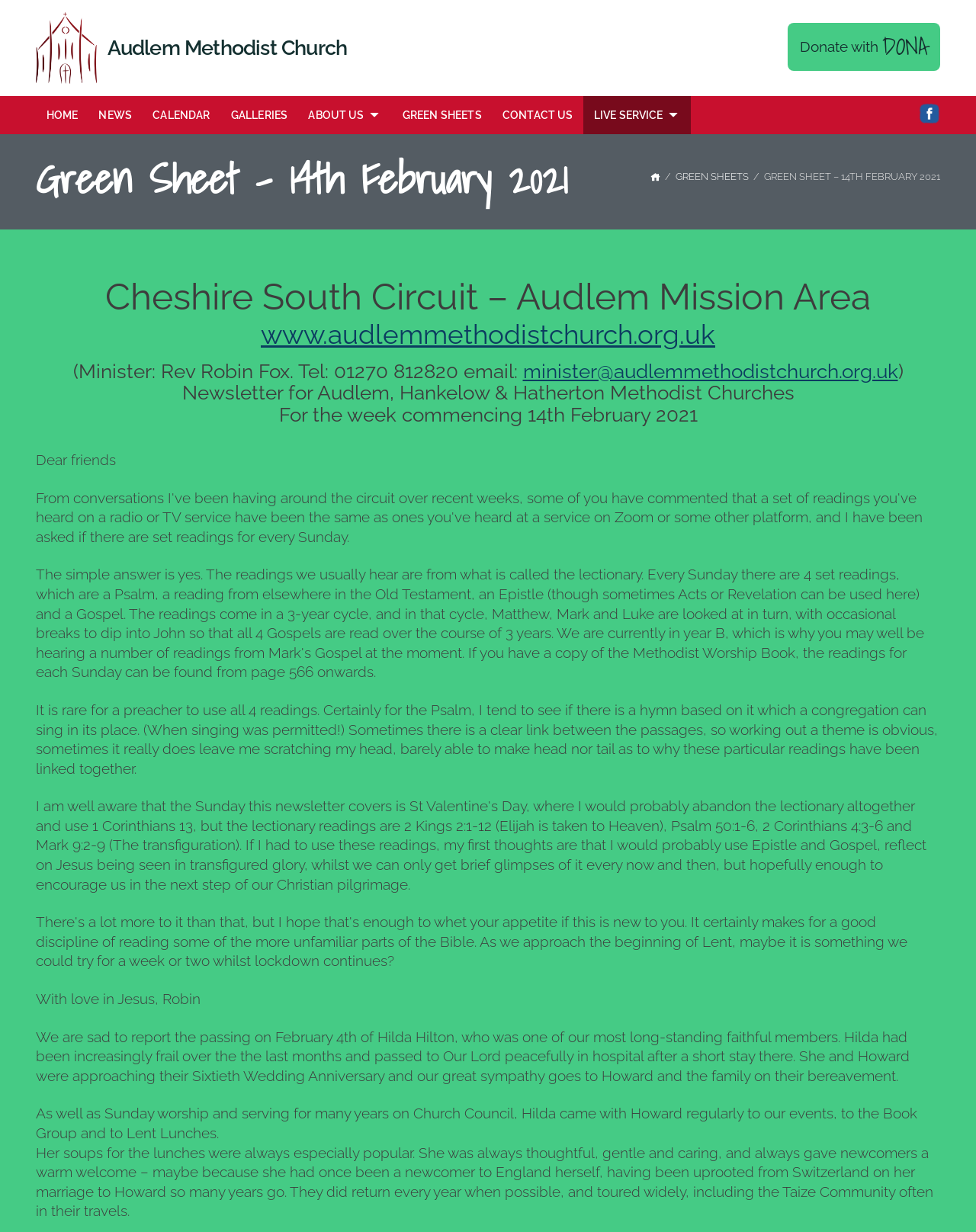Give a one-word or phrase response to the following question: What is the name of the church?

Audlem Methodist Church